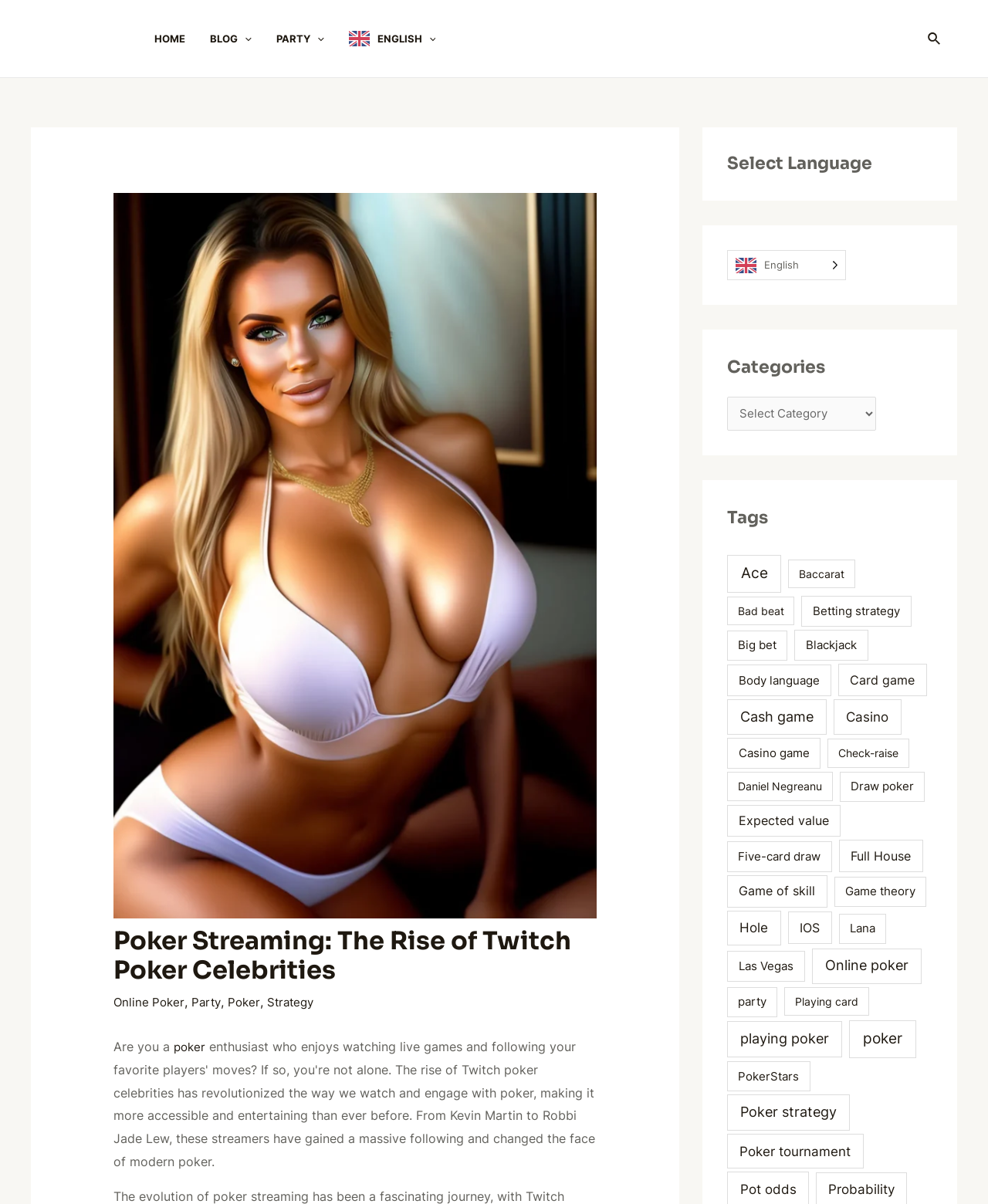Identify the bounding box coordinates for the UI element described as: "EnglishPortuguês BrasileiroРусский".

[0.736, 0.208, 0.856, 0.233]